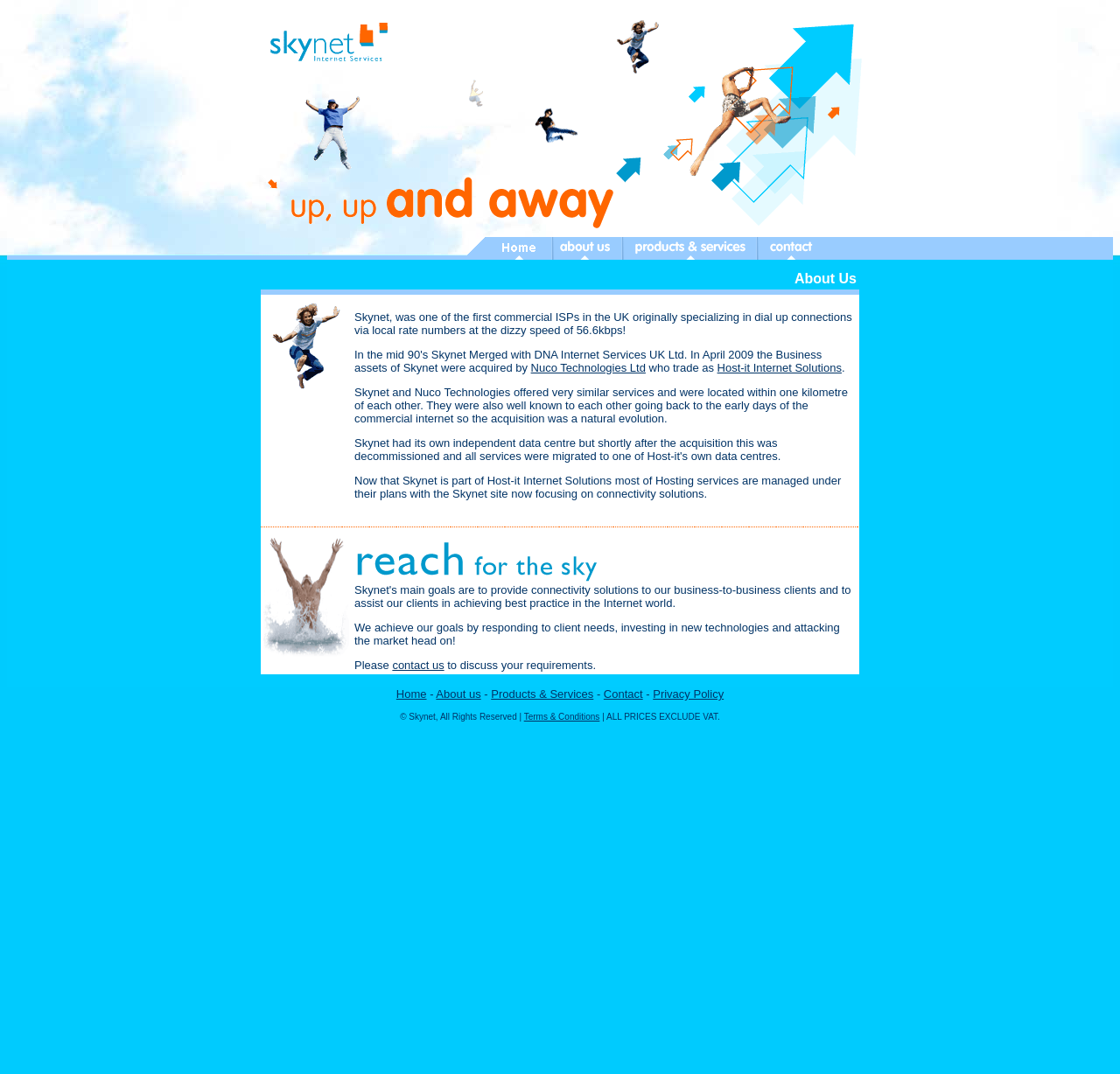Please give a succinct answer using a single word or phrase:
What is the shape of the icon in the top-left corner?

Image